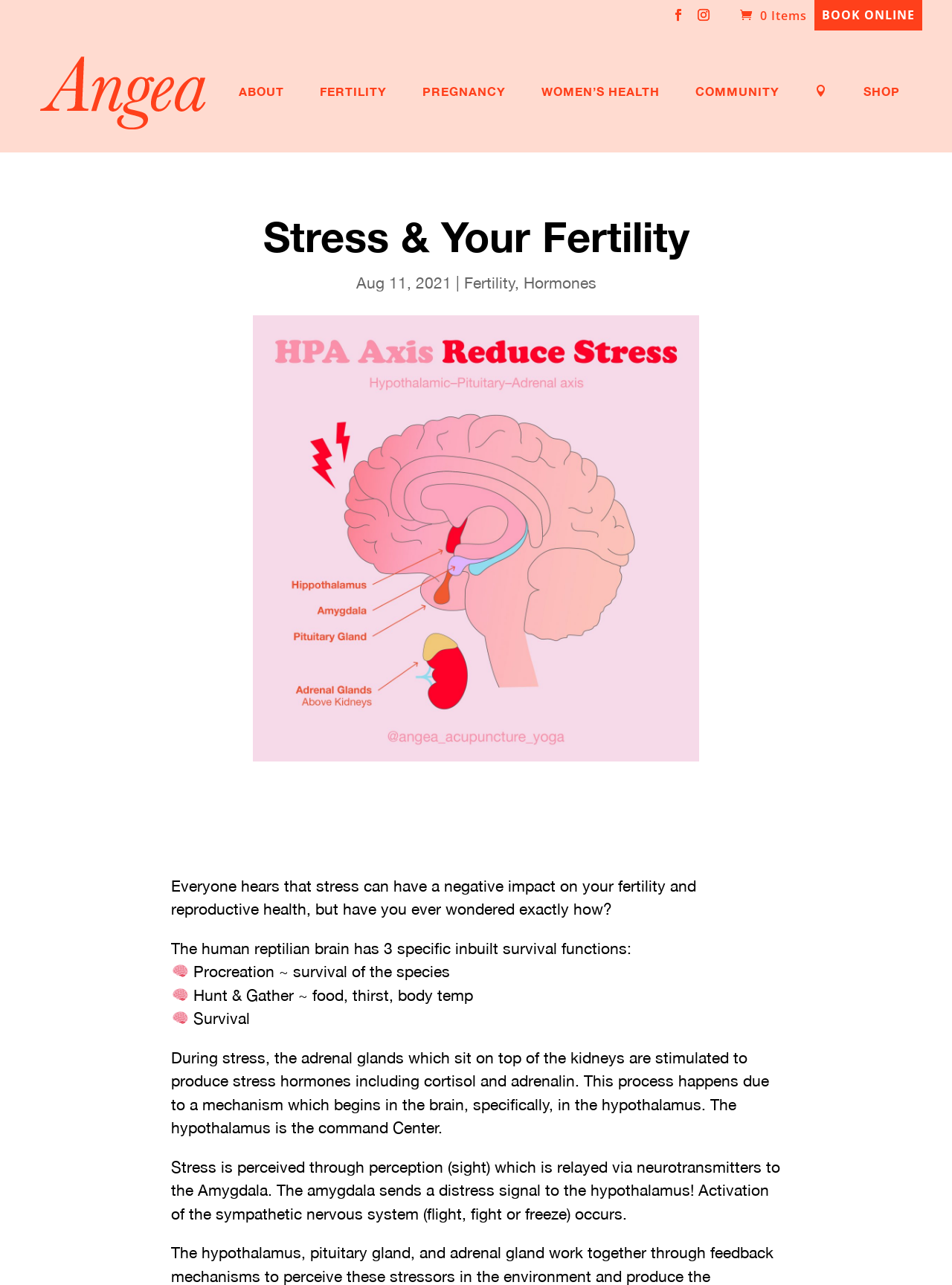Describe all significant elements and features of the webpage.

The webpage is about stress and its impact on fertility, with the title "Stress & Your Fertility" prominently displayed at the top. The page has a navigation menu at the top with links to "ABOUT", "FERTILITY", "PREGNANCY", "WOMEN'S HEALTH", "COMMUNITY", and "SHOP". There is also a search box at the top right corner.

Below the navigation menu, there is a heading "Stress & Your Fertility" followed by a date "Aug 11, 2021" and a category "Fertility" with a subcategory "Hormones". 

The main content of the page is divided into sections, with the first section featuring an image that takes up most of the width of the page. The text in this section explains how stress affects fertility and reproductive health, and how the human brain has three specific inbuilt survival functions: procreation, hunt and gather, and survival.

The next section has three images of a brain emoji, each accompanied by a short text describing one of the survival functions. The final section of the page explains the process of how stress is perceived by the brain, specifically the hypothalamus, and how it activates the sympathetic nervous system.

Throughout the page, there are a total of 5 images, including the logo of "Angea" at the top left corner, and 14 links to different sections or categories. The text is organized into clear sections with headings, making it easy to follow and understand.